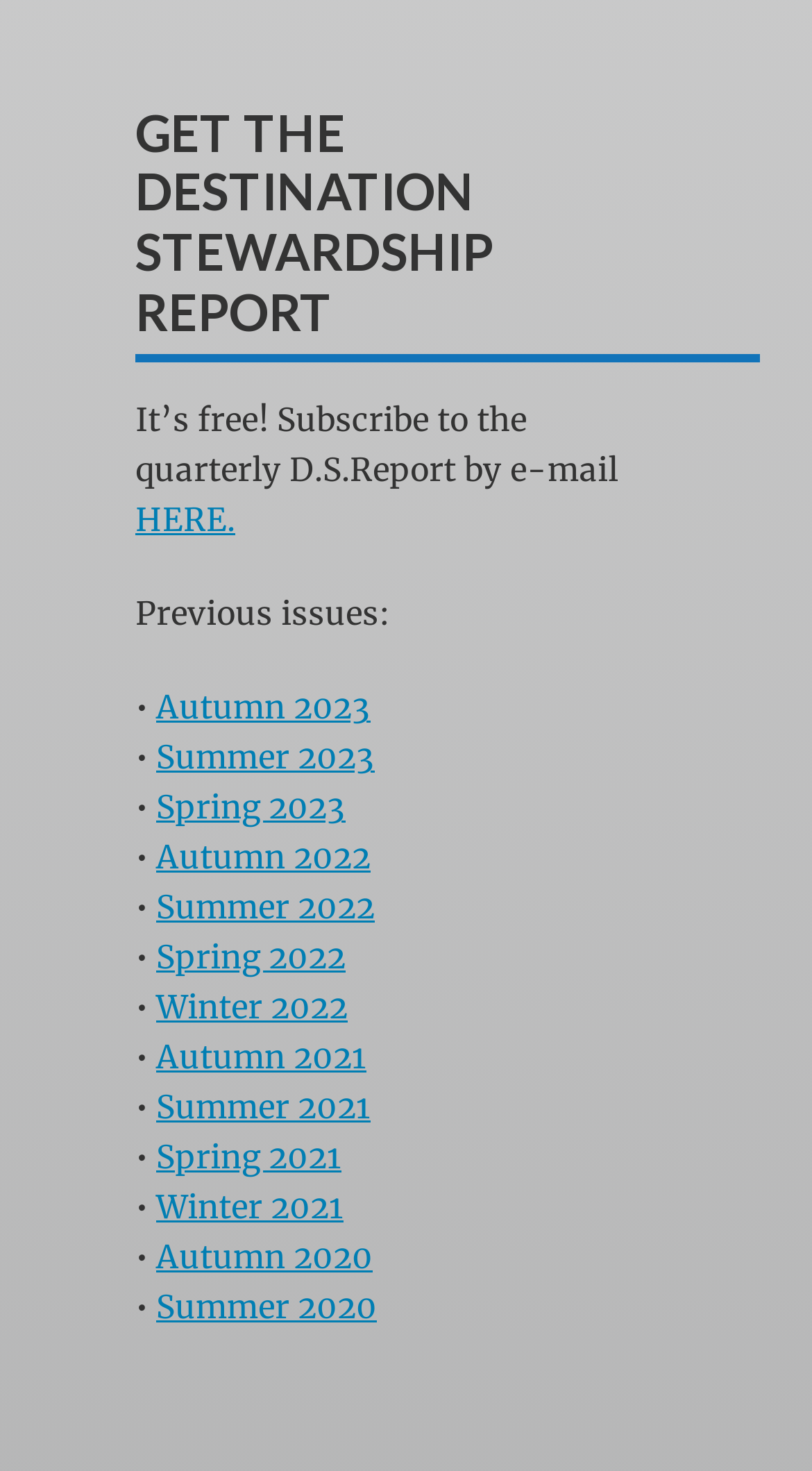Use the information in the screenshot to answer the question comprehensively: How often is the D.S. Report published?

The webpage mentions 'quarterly D.S.Report', implying that the report is published four times a year.